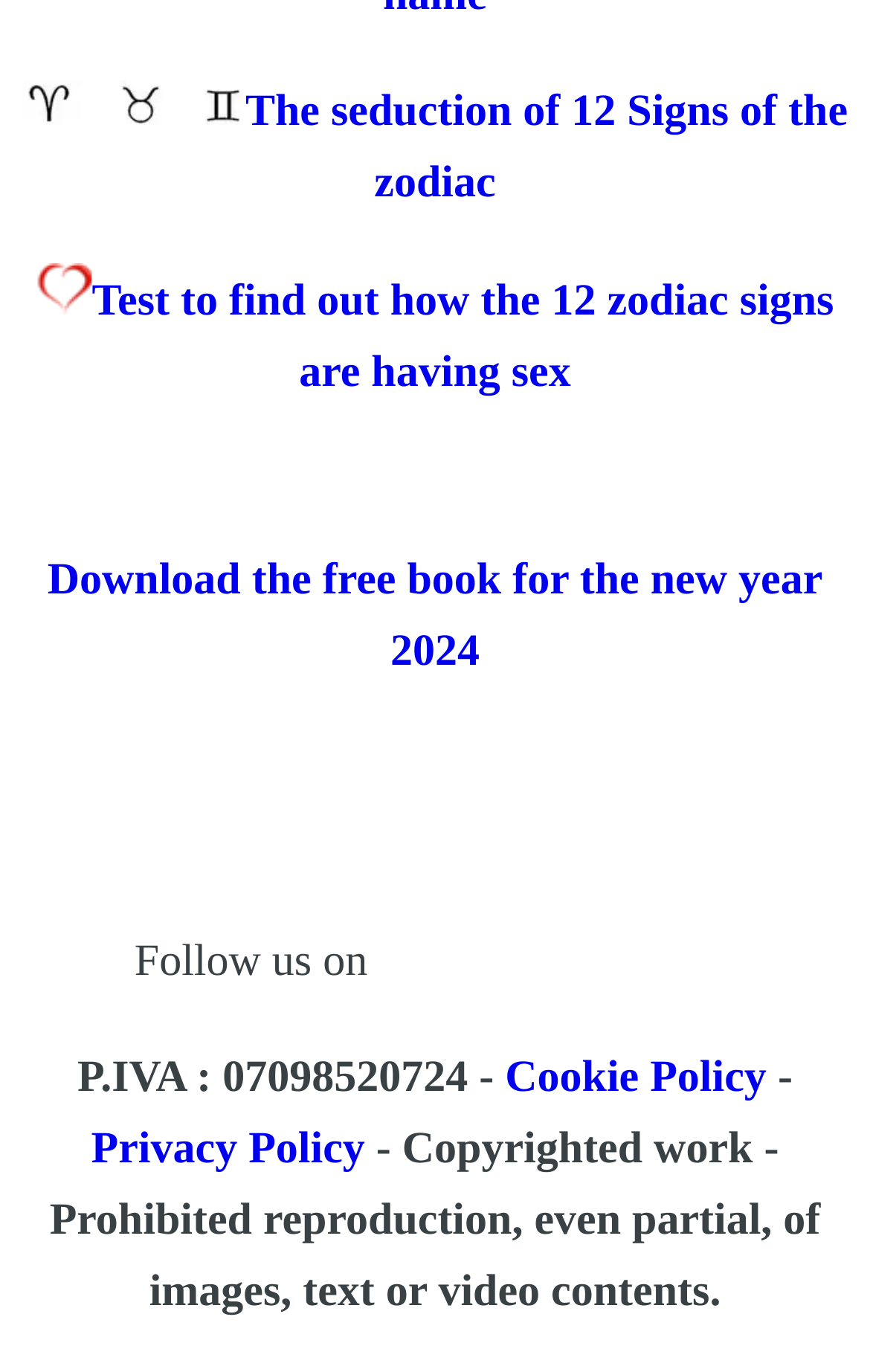Based on the element description "alt="spanish version" title="spanish version"", predict the bounding box coordinates of the UI element.

[0.436, 0.564, 0.564, 0.6]